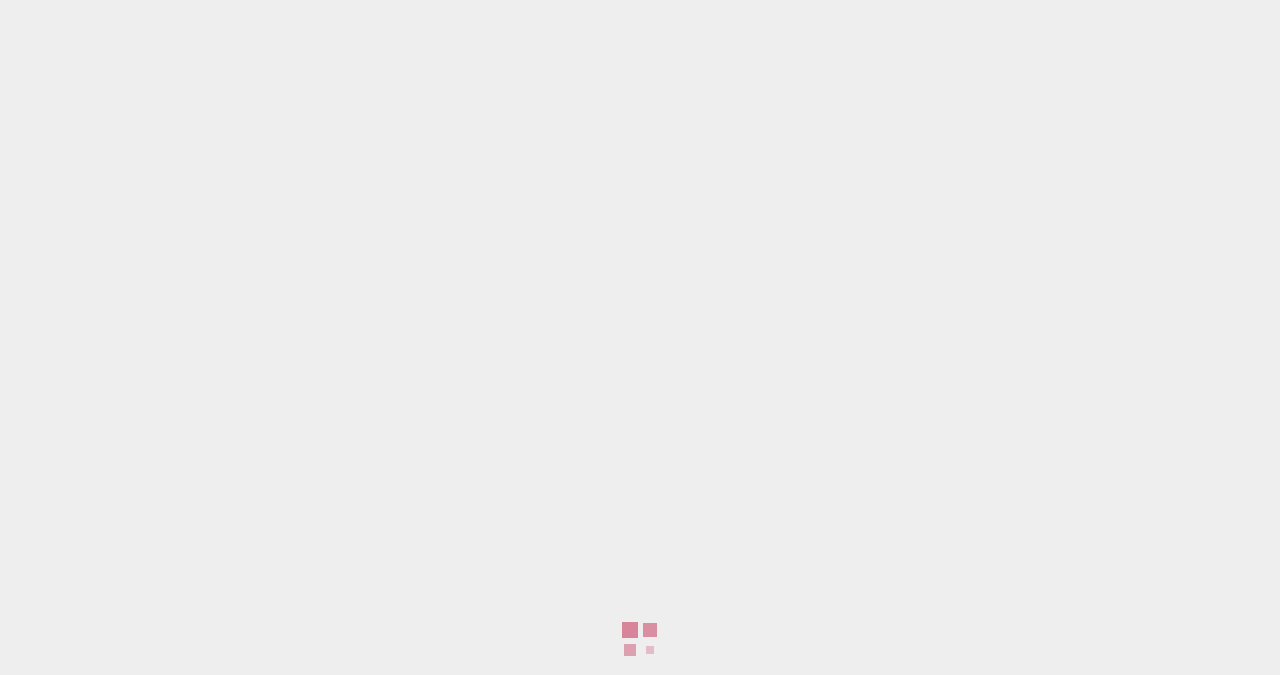What is the title of the current article?
Observe the image and answer the question with a one-word or short phrase response.

4 Items to Elevate Your Living Space